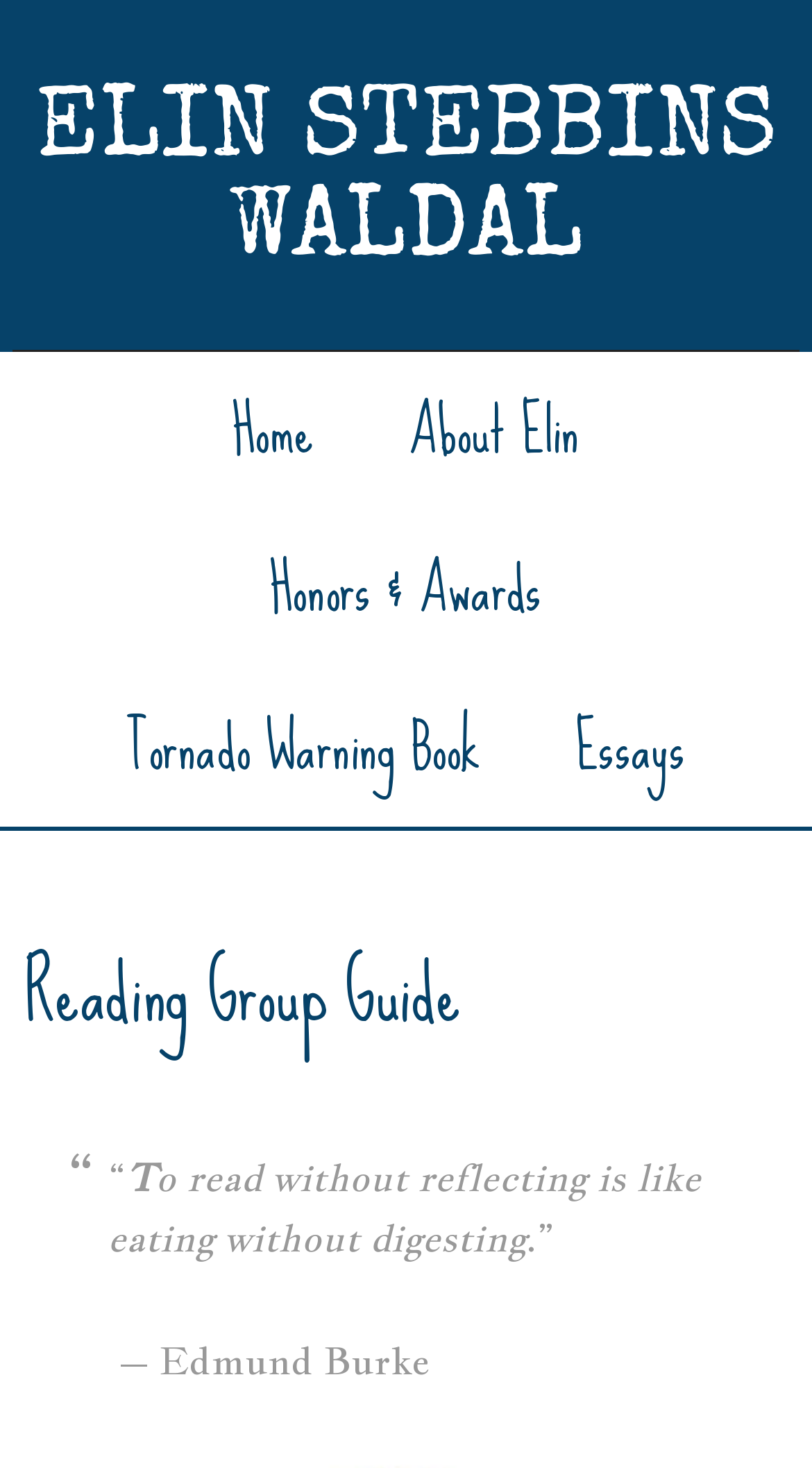Locate the bounding box for the described UI element: "Twitter". Ensure the coordinates are four float numbers between 0 and 1, formatted as [left, top, right, bottom].

None